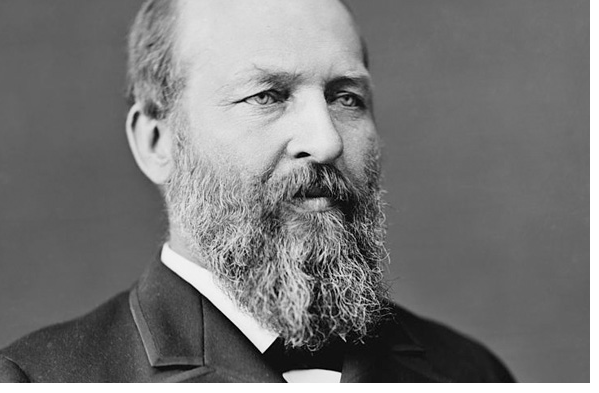Why did Garfield succumb to death?
Based on the image, give a concise answer in the form of a single word or short phrase.

Infections caused by medical negligence